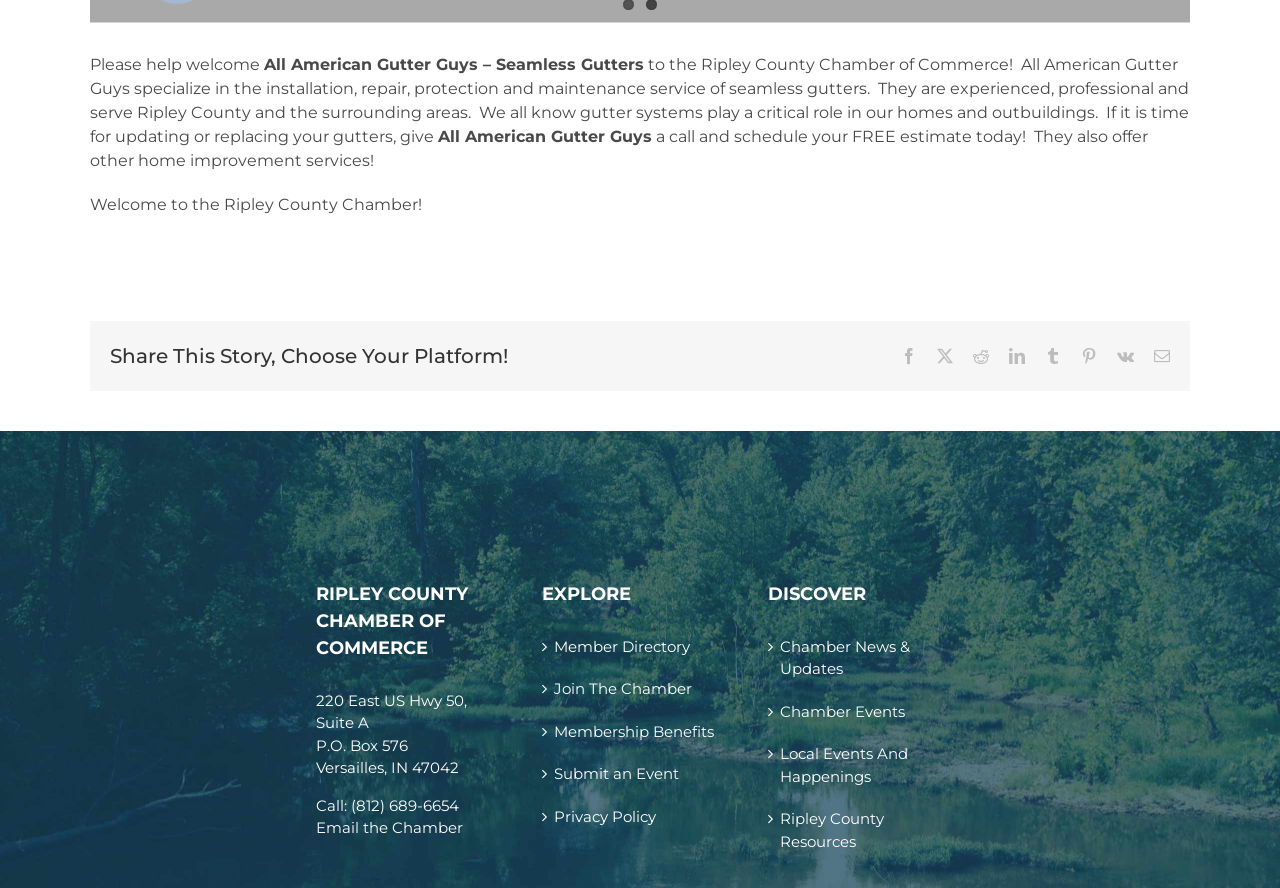Please provide the bounding box coordinates for the element that needs to be clicked to perform the instruction: "Email the Chamber". The coordinates must consist of four float numbers between 0 and 1, formatted as [left, top, right, bottom].

[0.247, 0.922, 0.362, 0.943]